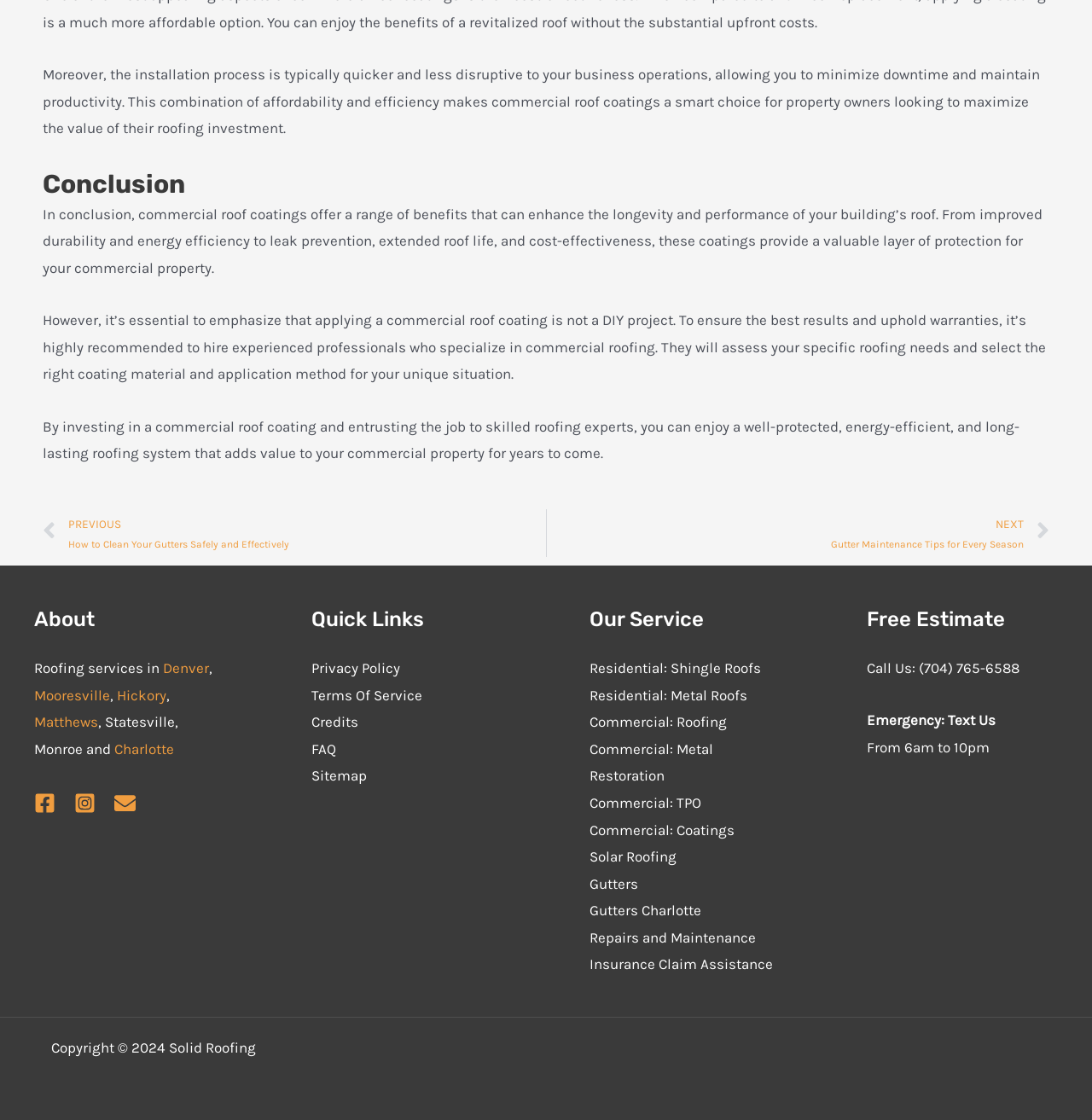Carefully examine the image and provide an in-depth answer to the question: What services does the company offer?

Based on the webpage, the company offers various roofing services, including residential and commercial roofing, metal restoration, TPO, coatings, solar roofing, gutters, and repairs and maintenance, as well as insurance claim assistance.